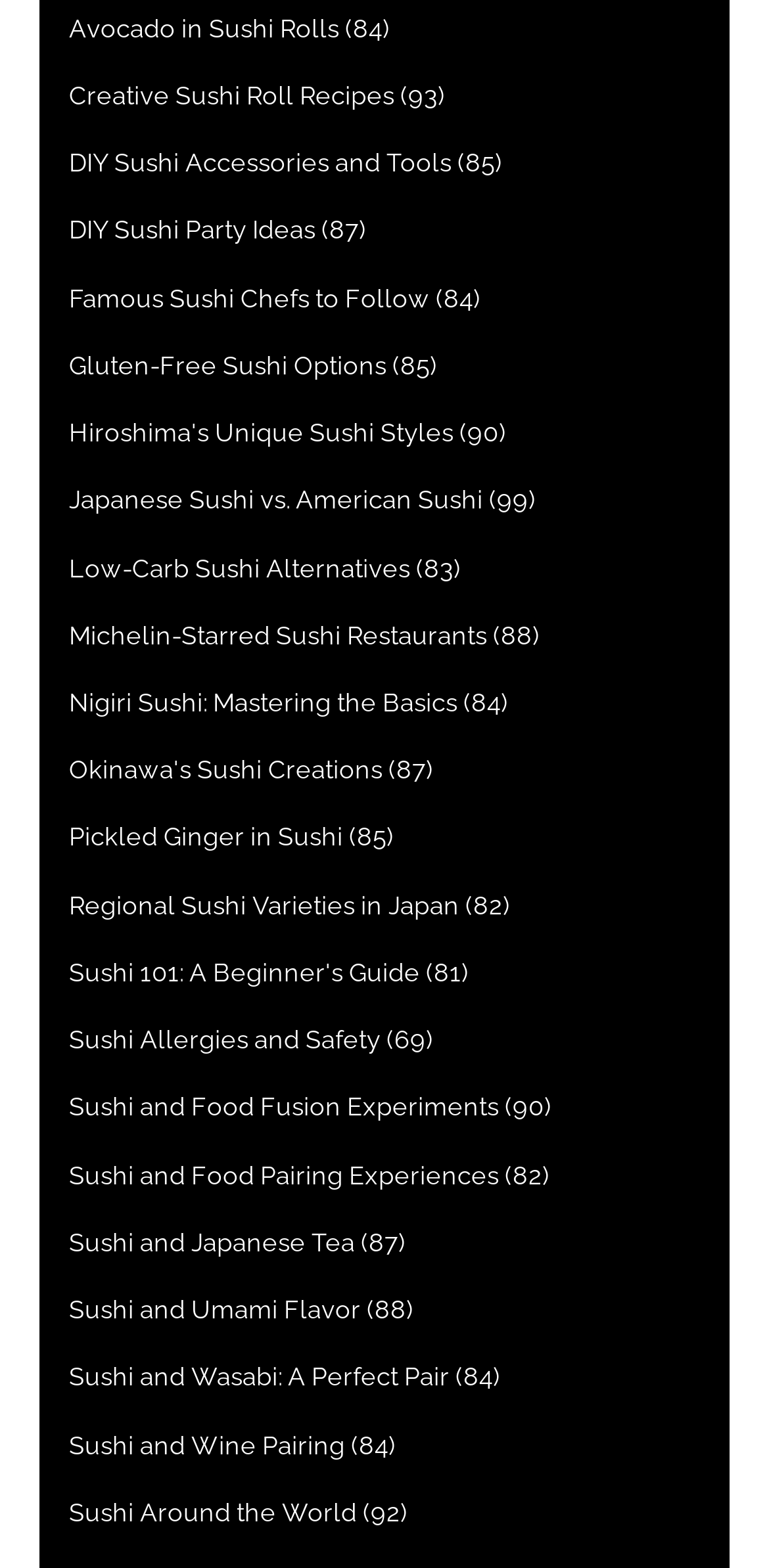Locate the coordinates of the bounding box for the clickable region that fulfills this instruction: "Discover Gluten-Free Sushi Options".

[0.09, 0.223, 0.503, 0.242]